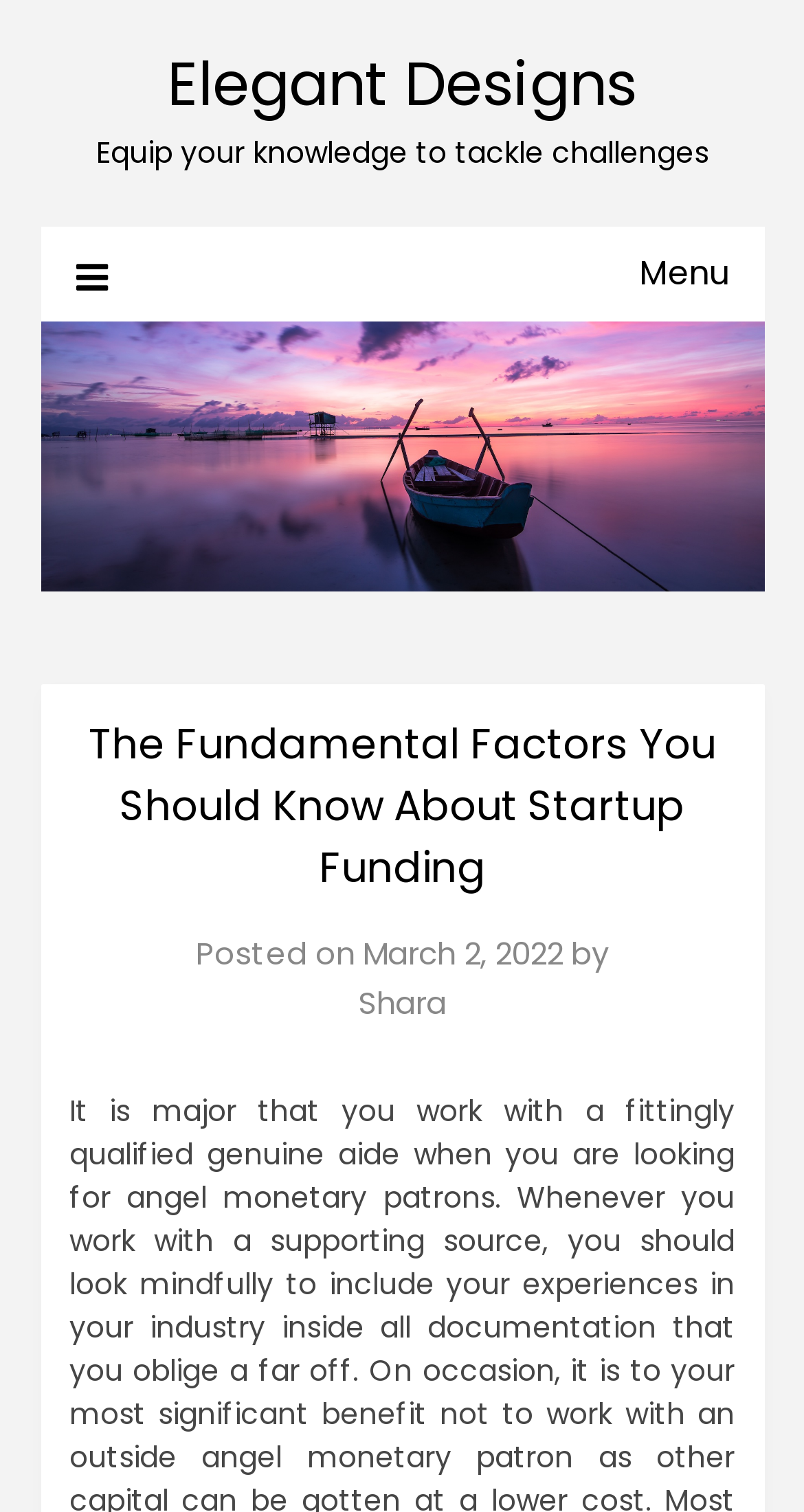When was the article posted?
Please answer the question as detailed as possible based on the image.

I found a link element with the text 'March 2, 2022' which is located near the 'Posted on' text, indicating that the article was posted on this date.